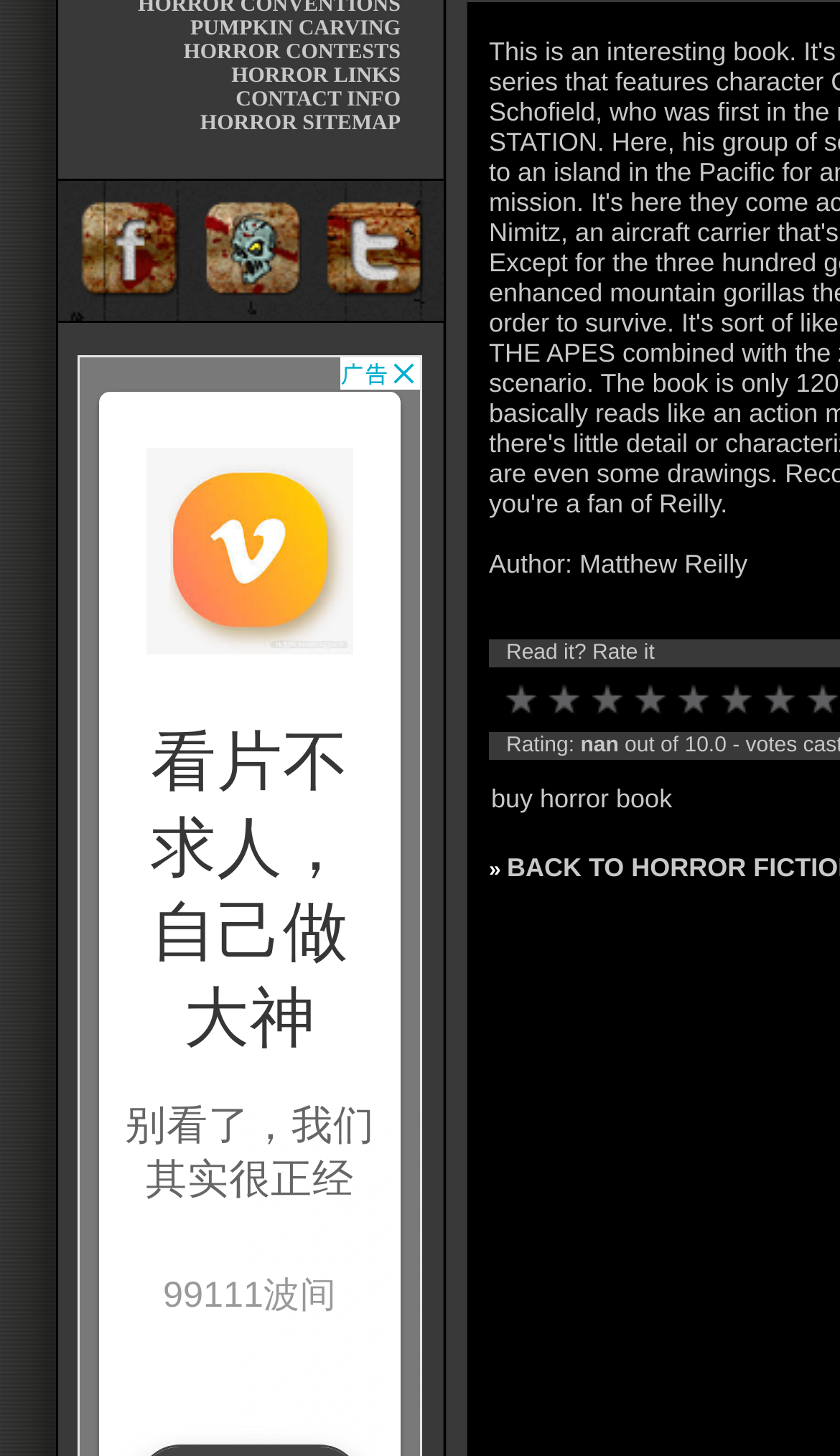Locate and provide the bounding box coordinates for the HTML element that matches this description: "buy horror book".

[0.585, 0.538, 0.8, 0.559]